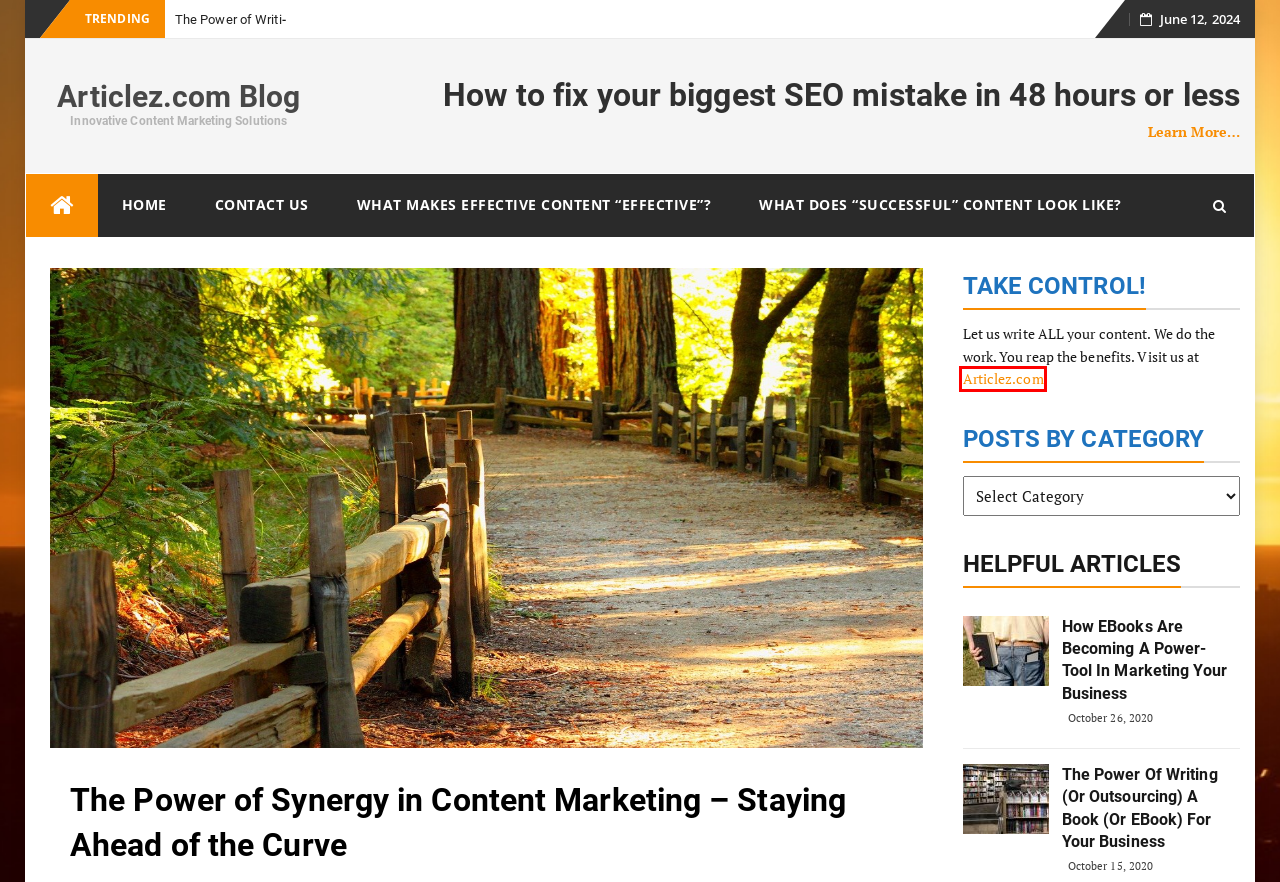You are given a screenshot of a webpage with a red rectangle bounding box. Choose the best webpage description that matches the new webpage after clicking the element in the bounding box. Here are the candidates:
A. Content Marketing
B. What Makes Effective Content "Effective"?
C. Articlez.com Blog - Innovative Content Marketing Solutions
D. What Does "Successful" Content Look Like?
E. Contact Us
F. How eBooks Are Becoming A Power-Tool in Marketing Your Business
G. Hire a Writer, Content Writing Services - Articlez.com
H. The Power of Writing (or Outsourcing) a Book (or eBook) For Your Business

G